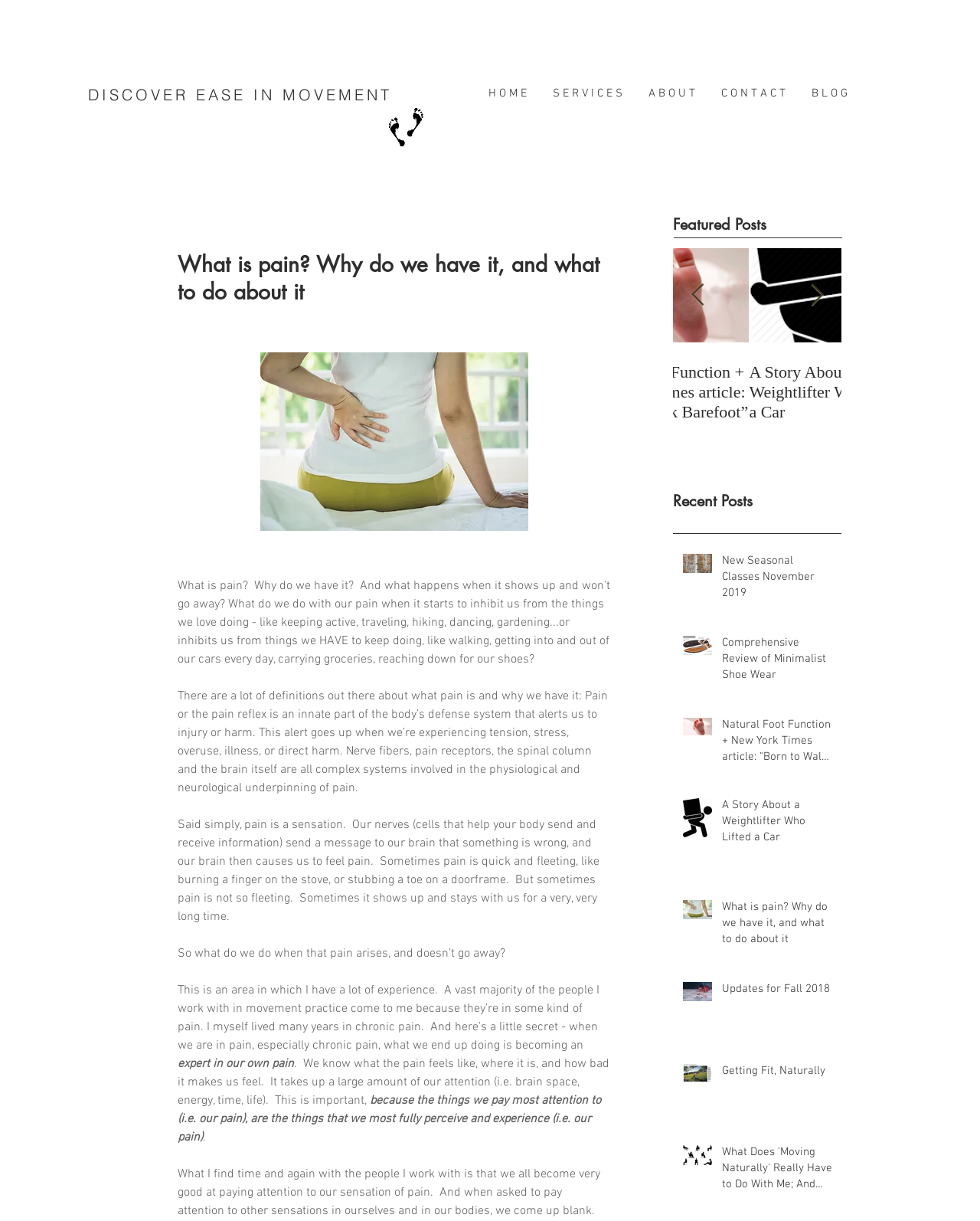What is the main topic of this webpage?
Based on the image, give a concise answer in the form of a single word or short phrase.

Pain